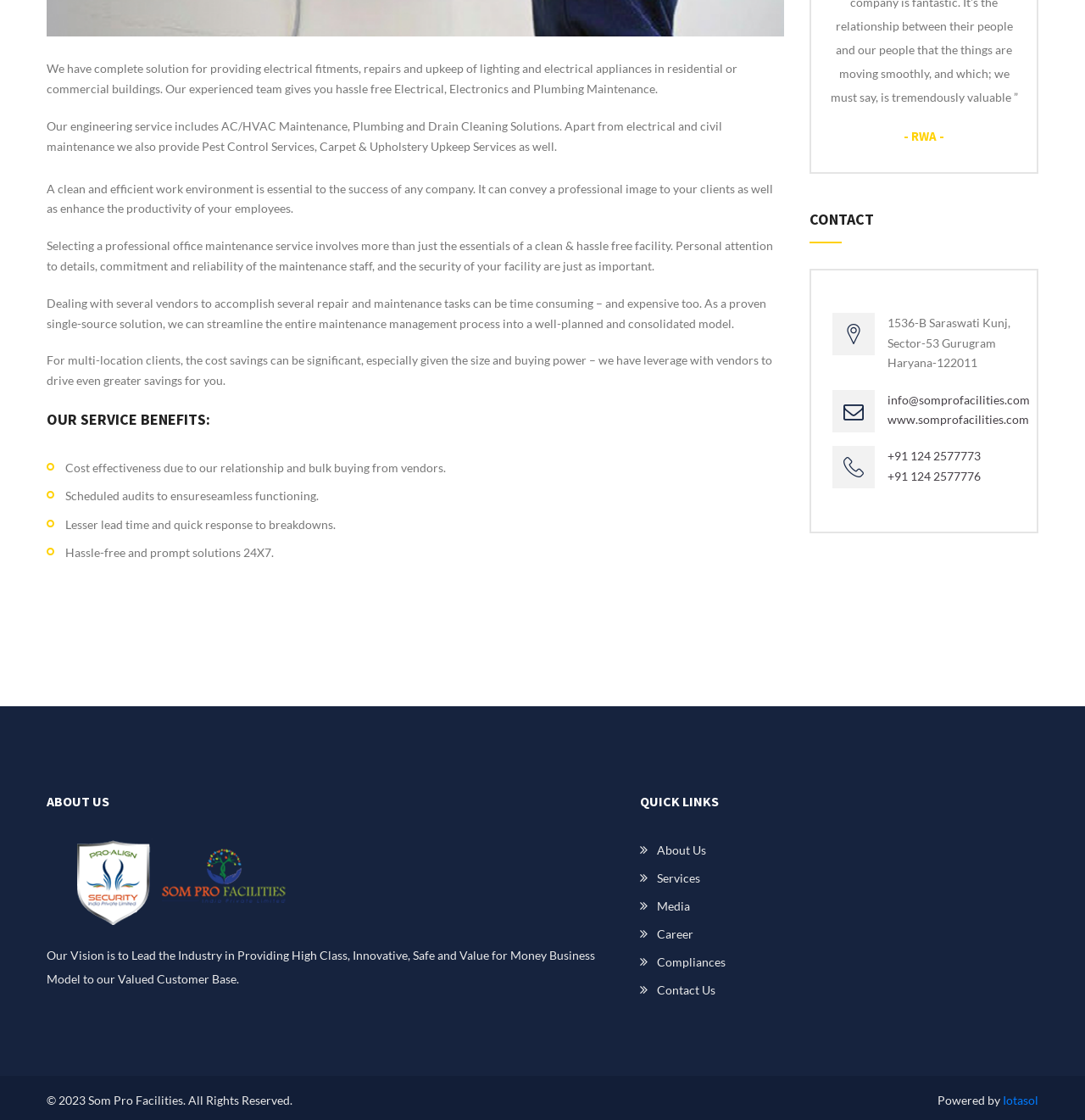What is the company's vision?
Please answer the question with a detailed response using the information from the screenshot.

According to the 'About Us' section, the company's vision is to lead the industry in providing high-class, innovative, safe, and value-for-money business models to their valued customer base.